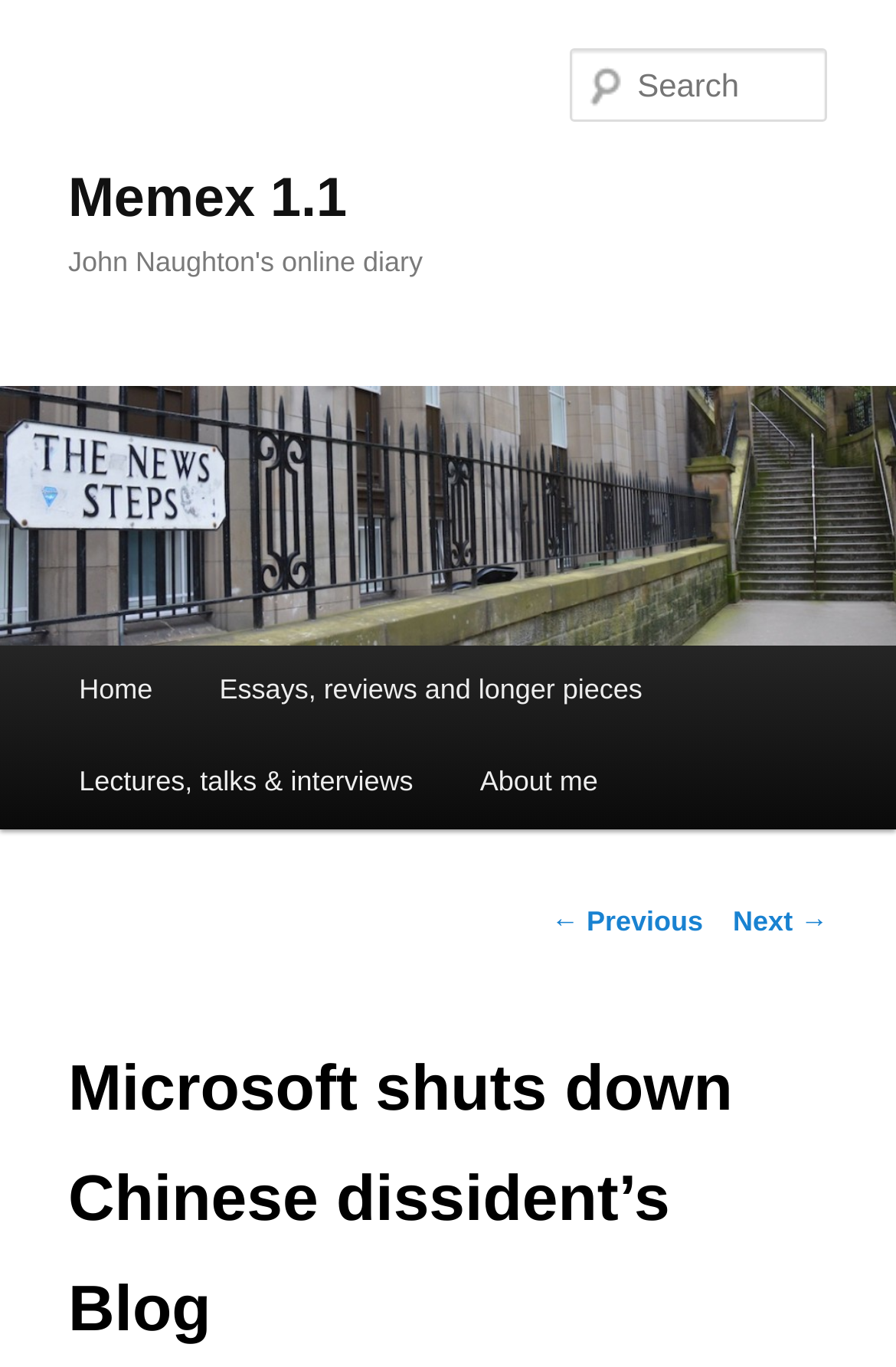How many main menu items are there? Look at the image and give a one-word or short phrase answer.

4